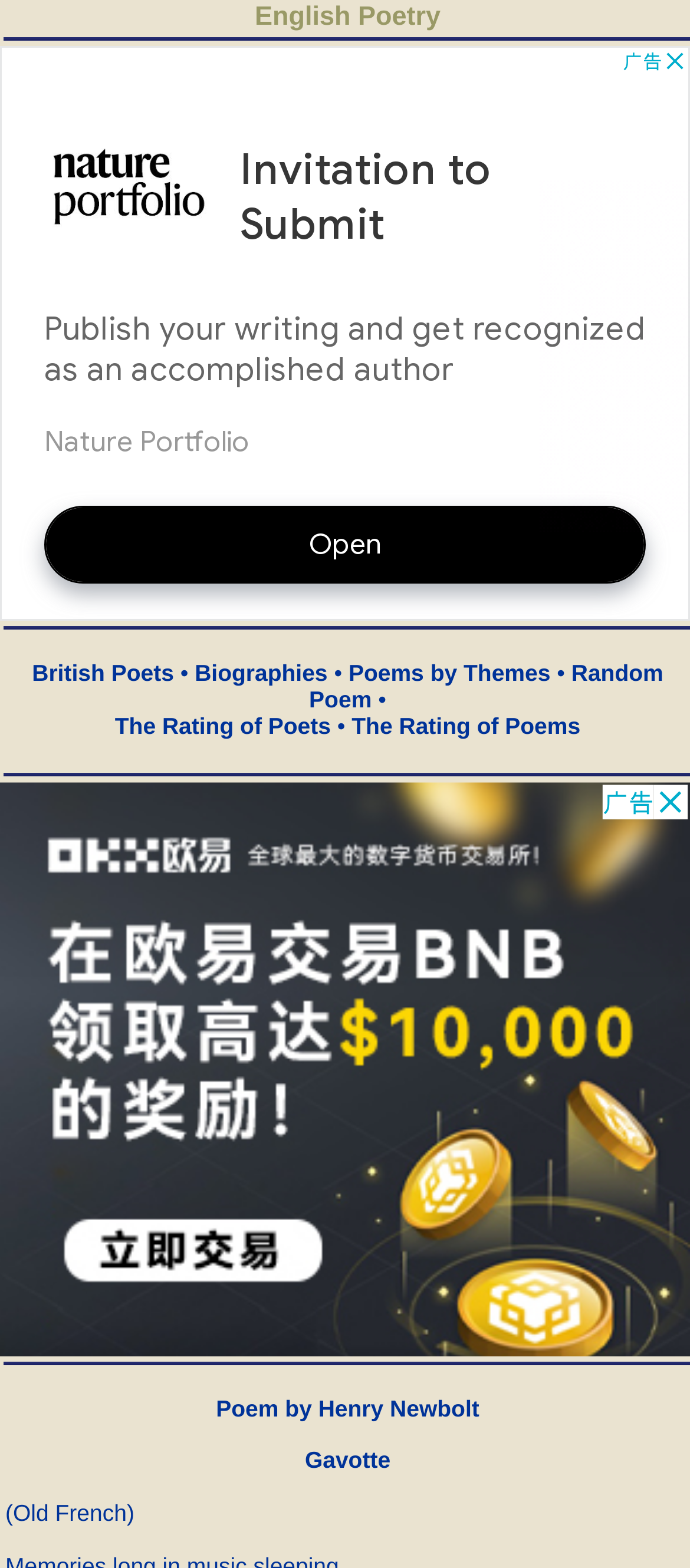How many sections are there on the webpage?
Refer to the image and respond with a one-word or short-phrase answer.

3